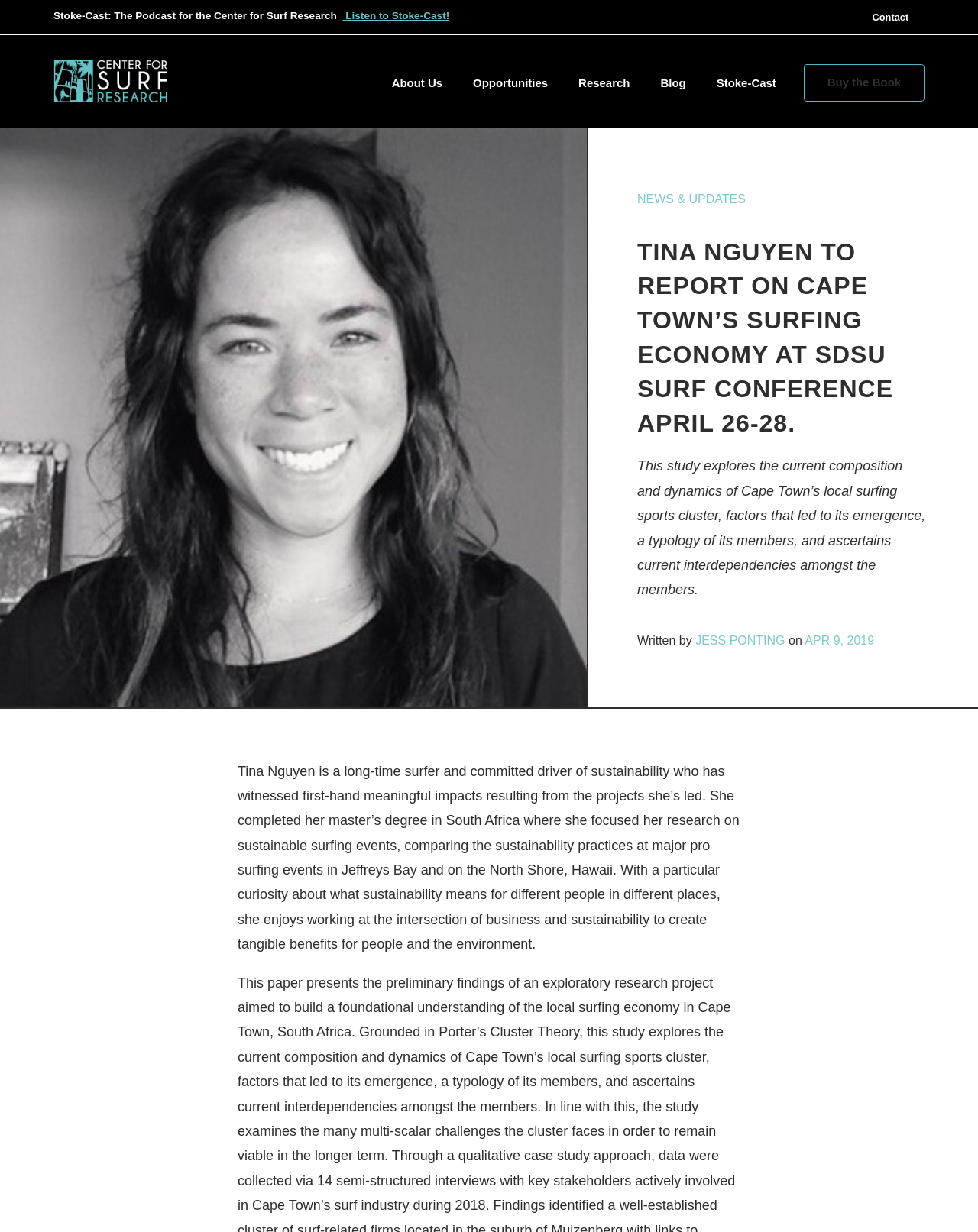Please identify the bounding box coordinates of the area that needs to be clicked to follow this instruction: "Read the blog".

[0.66, 0.052, 0.717, 0.084]